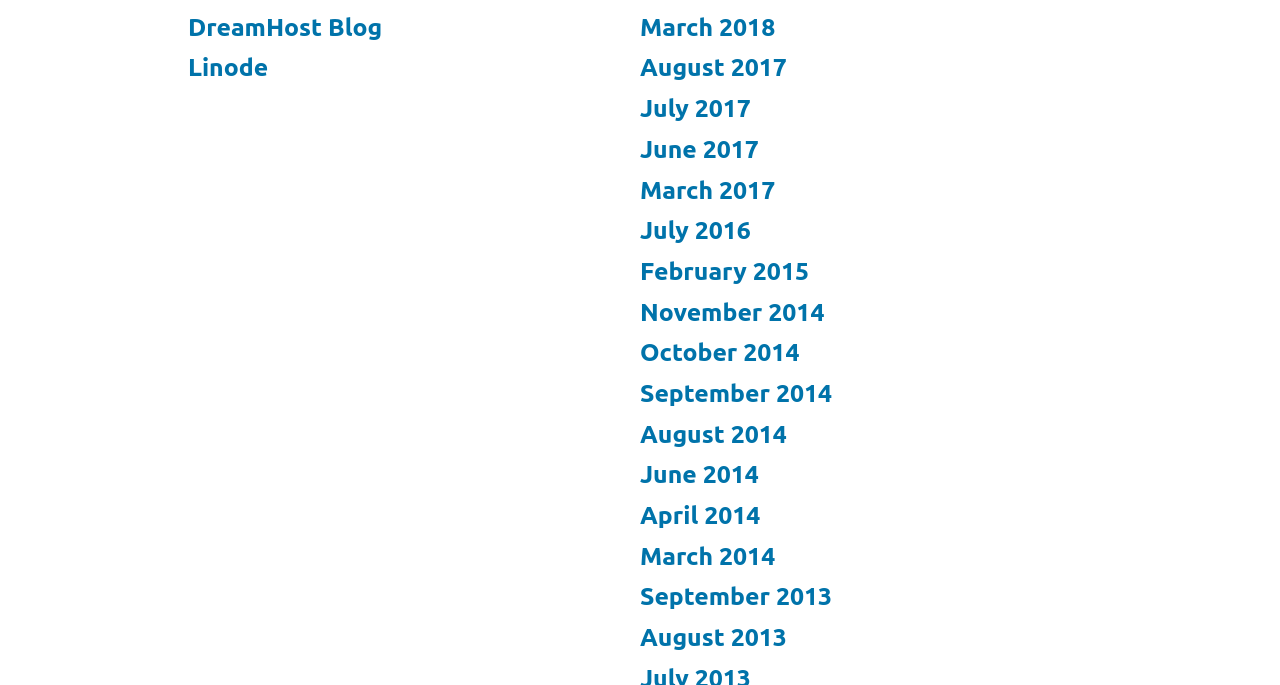What is the earliest archived month?
Look at the image and answer with only one word or phrase.

September 2013